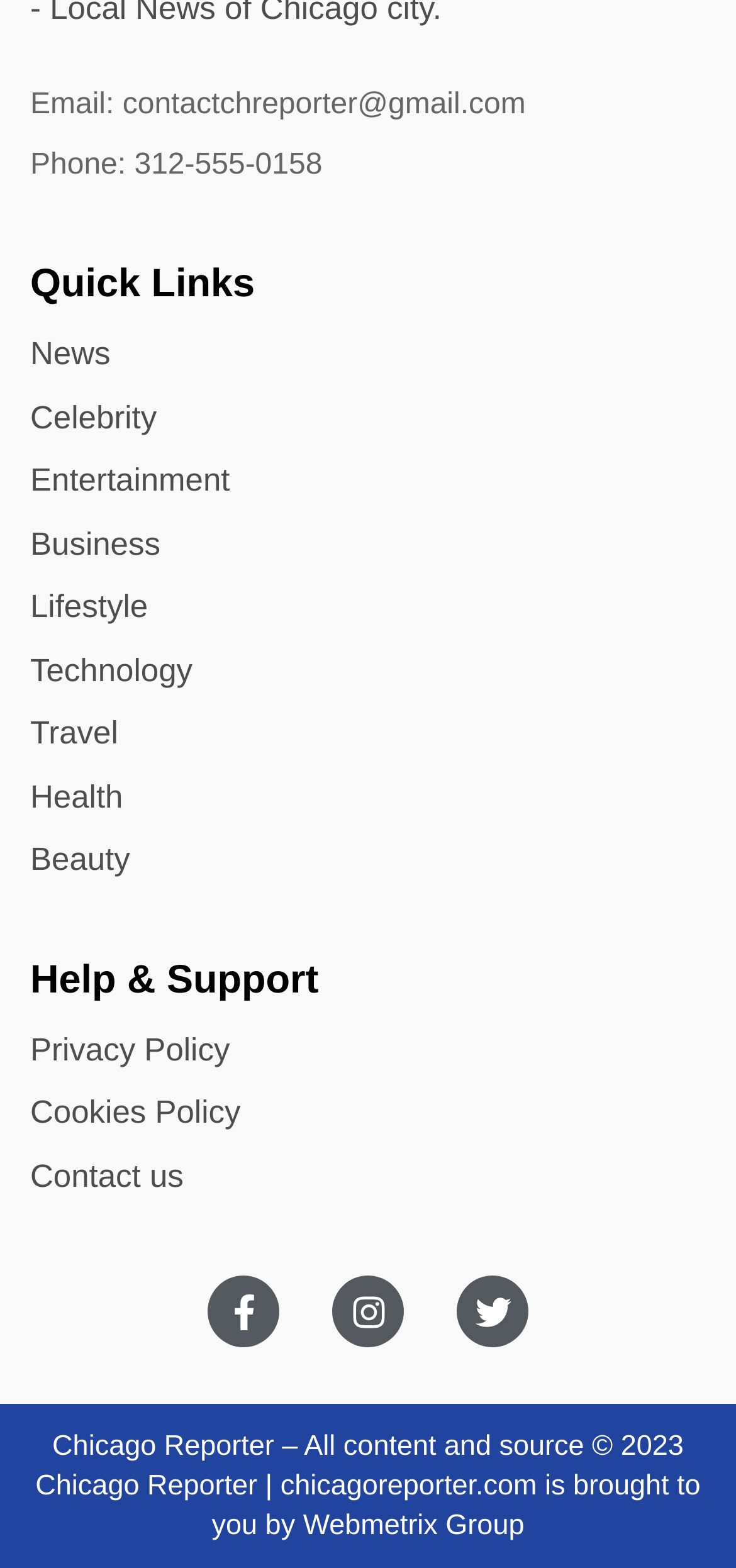Identify the bounding box coordinates of the specific part of the webpage to click to complete this instruction: "Visit Facebook page".

[0.282, 0.814, 0.379, 0.859]